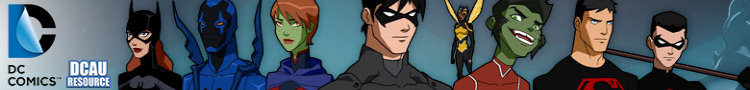What is the purpose of the gradient background?
Examine the image closely and answer the question with as much detail as possible.

According to the caption, the gradient background 'adds depth to the composition', suggesting that its purpose is to enhance the visual appeal of the image by creating a sense of depth.